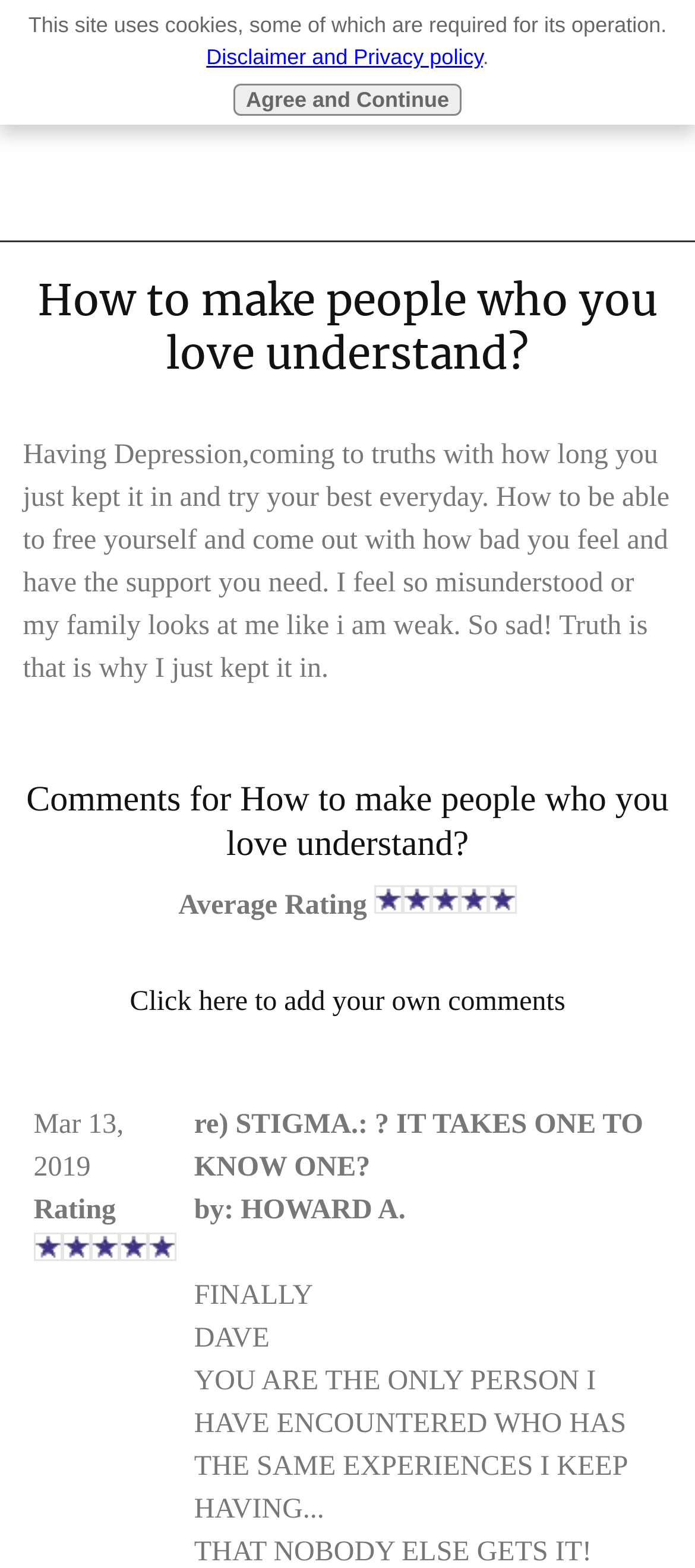Offer a thorough description of the webpage.

This webpage appears to be a personal blog or article discussing the topic of depression and seeking understanding from loved ones. At the top of the page, there are two buttons, "Desktop View" and "Menu", positioned on the left and right sides, respectively. 

Below these buttons, there is a heading that reads "How to make people who you love understand?" which is centered at the top of the page. 

Following the heading, there is a block of text that shares a personal experience of struggling with depression and feeling misunderstood by family members. This text is positioned in the middle of the page.

Underneath the personal experience, there is a section dedicated to comments, which is divided into a table row. The comment section has a heading that reads "Comments for How to make people who you love understand?" and is accompanied by a 5-star rating system, represented by five small star images. 

Below the rating system, there is a link to add one's own comments, which is positioned near the center of the page. This link is surrounded by more star images. 

Further down, there are three blocks of text, each with a distinct tone and style, which appear to be comments or responses from readers. The first comment is a brief expression of gratitude, while the second and third comments are longer and more personal, sharing experiences and emotions related to depression.

At the very bottom of the page, there is a notice about the site's use of cookies, a link to the disclaimer and privacy policy, and a button to "Agree and Continue". These elements are positioned near the bottom of the page, with the notice and link on the left side and the button on the right side.